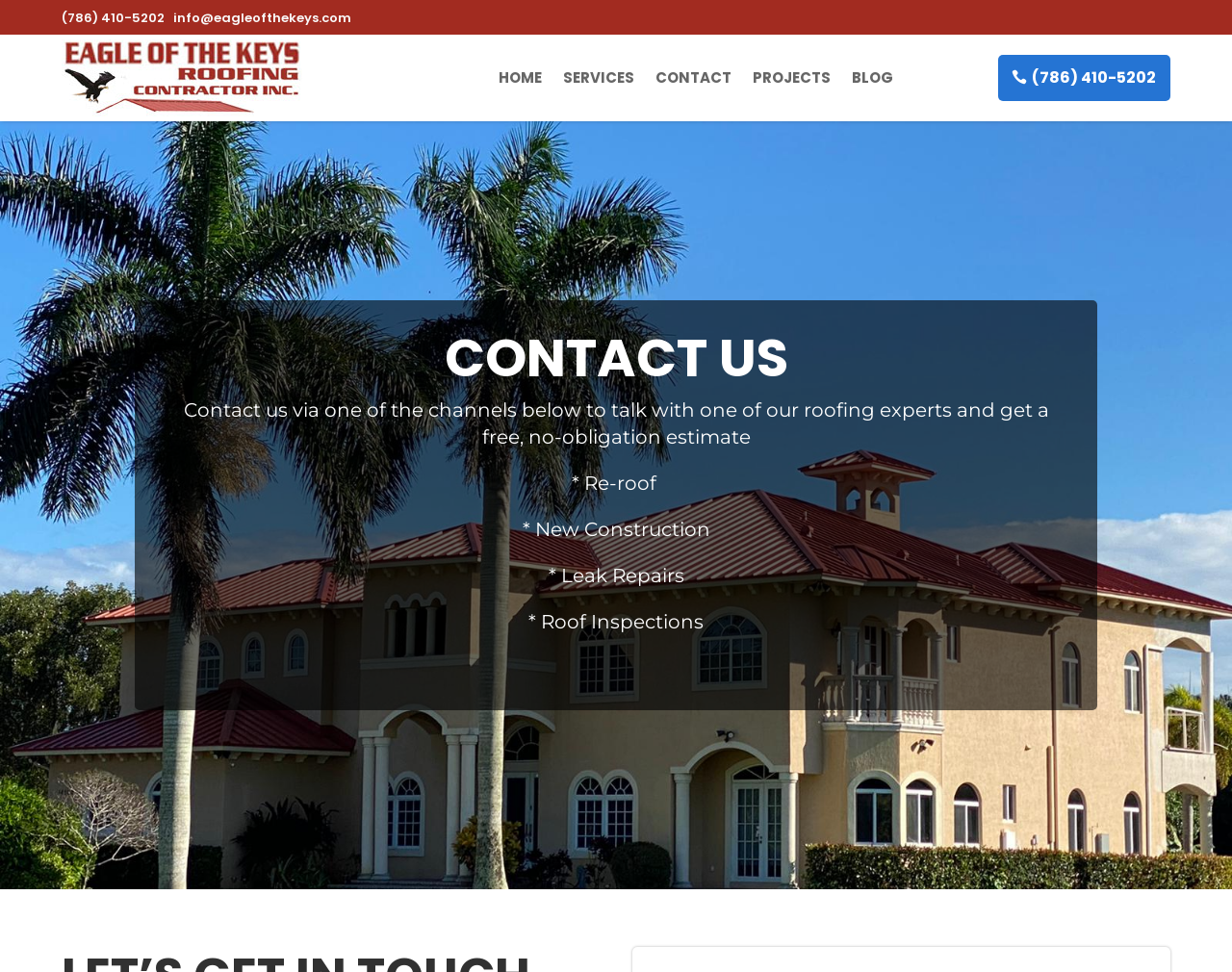Please locate the bounding box coordinates of the element that should be clicked to complete the given instruction: "Call the roofing contractor".

[0.05, 0.009, 0.134, 0.028]